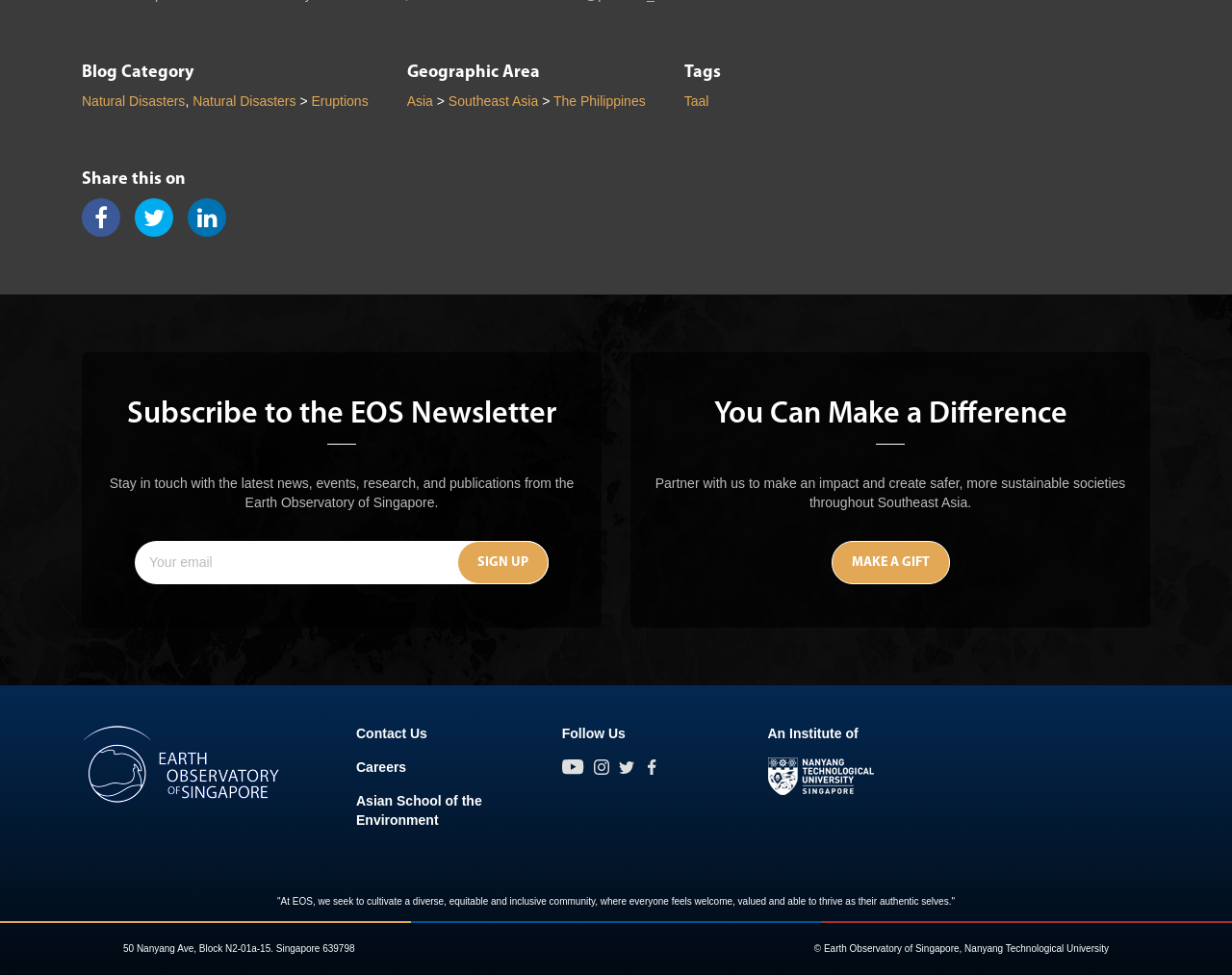Locate the bounding box of the UI element based on this description: "Asian School of the Environment". Provide four float numbers between 0 and 1 as [left, top, right, bottom].

[0.289, 0.813, 0.391, 0.848]